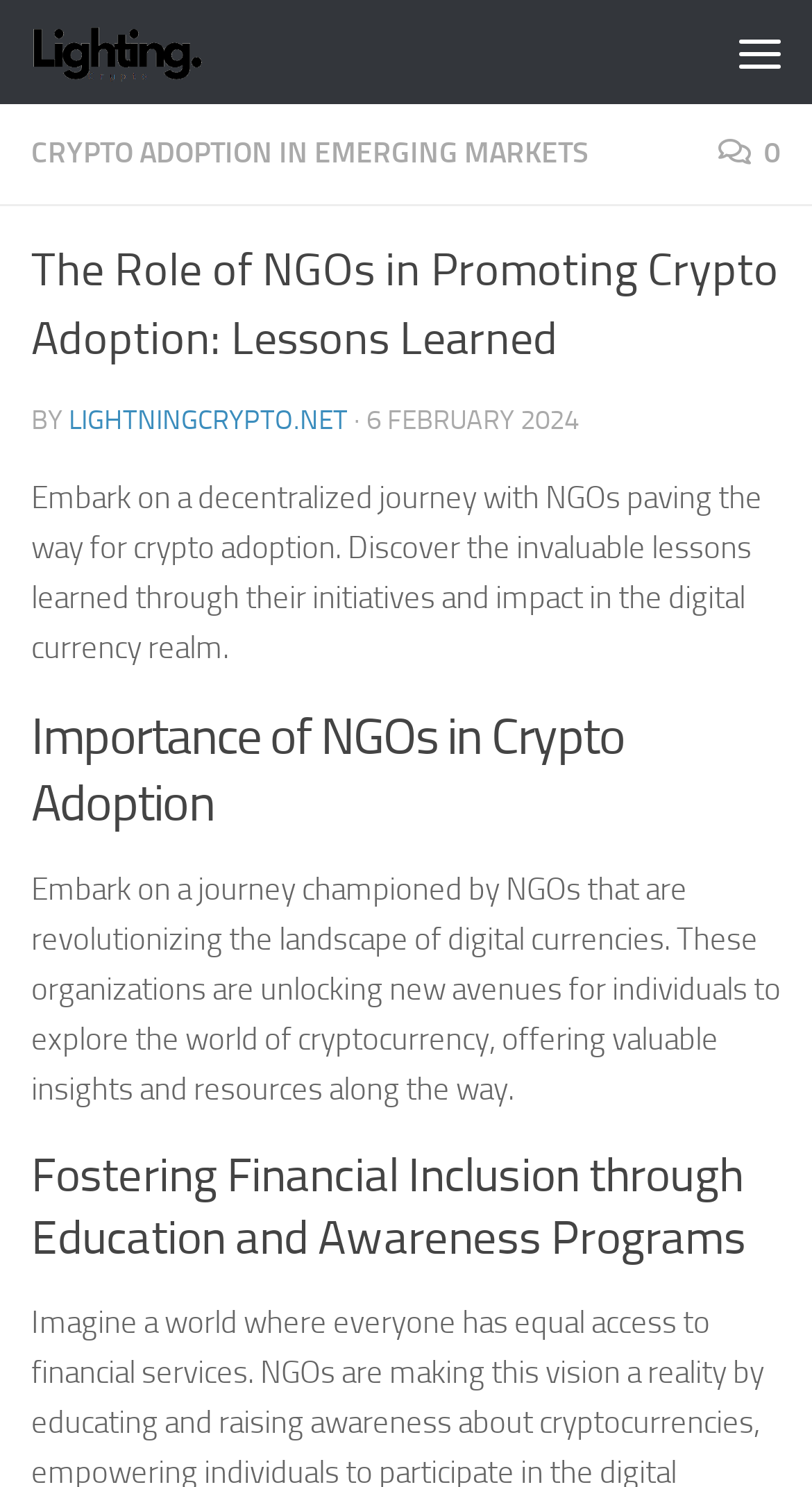What is the name of the website?
Please provide a comprehensive and detailed answer to the question.

I determined the answer by looking at the link element with the text 'Lightning Crypto' and an image with the same name, which suggests that it is the name of the website.